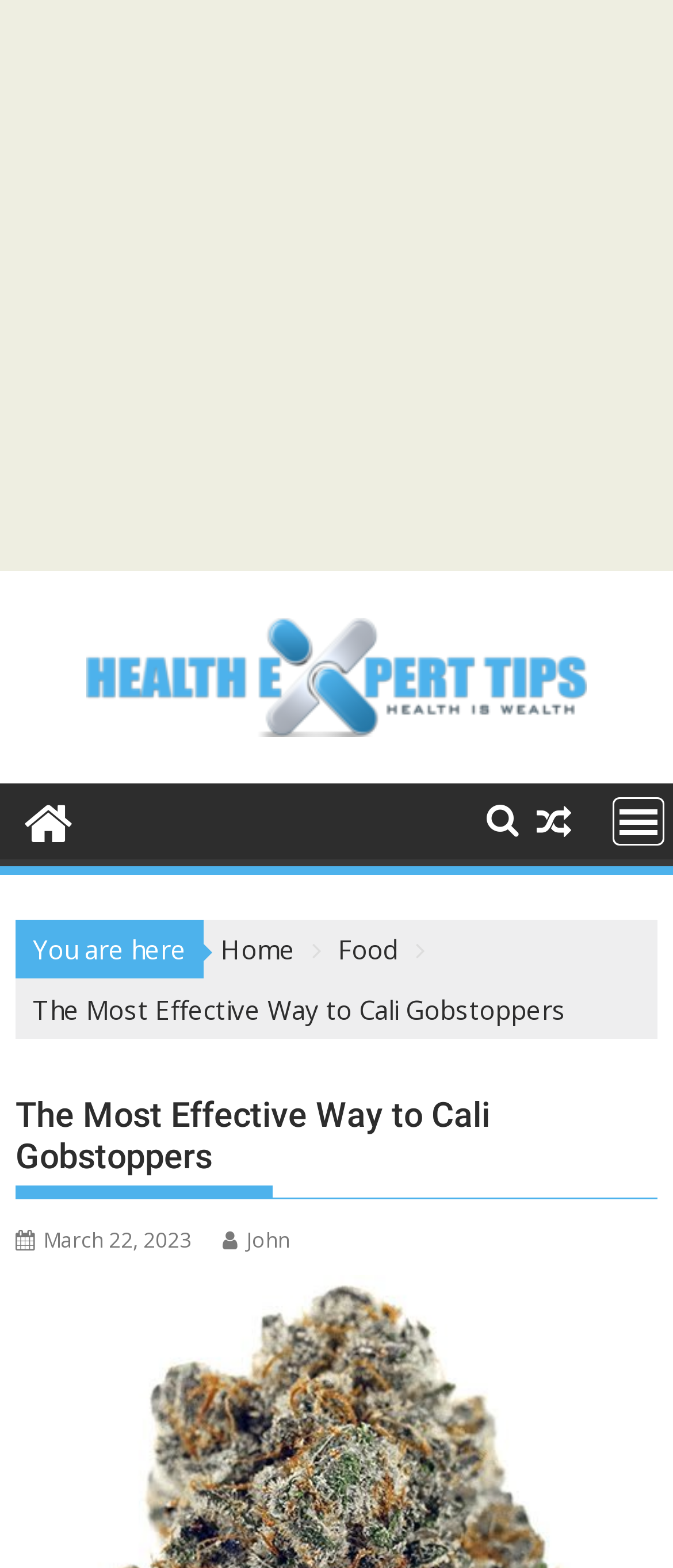What is the category of the current article?
With the help of the image, please provide a detailed response to the question.

Based on the navigation menu, there is a link 'Food' which suggests that the current article belongs to the food category.